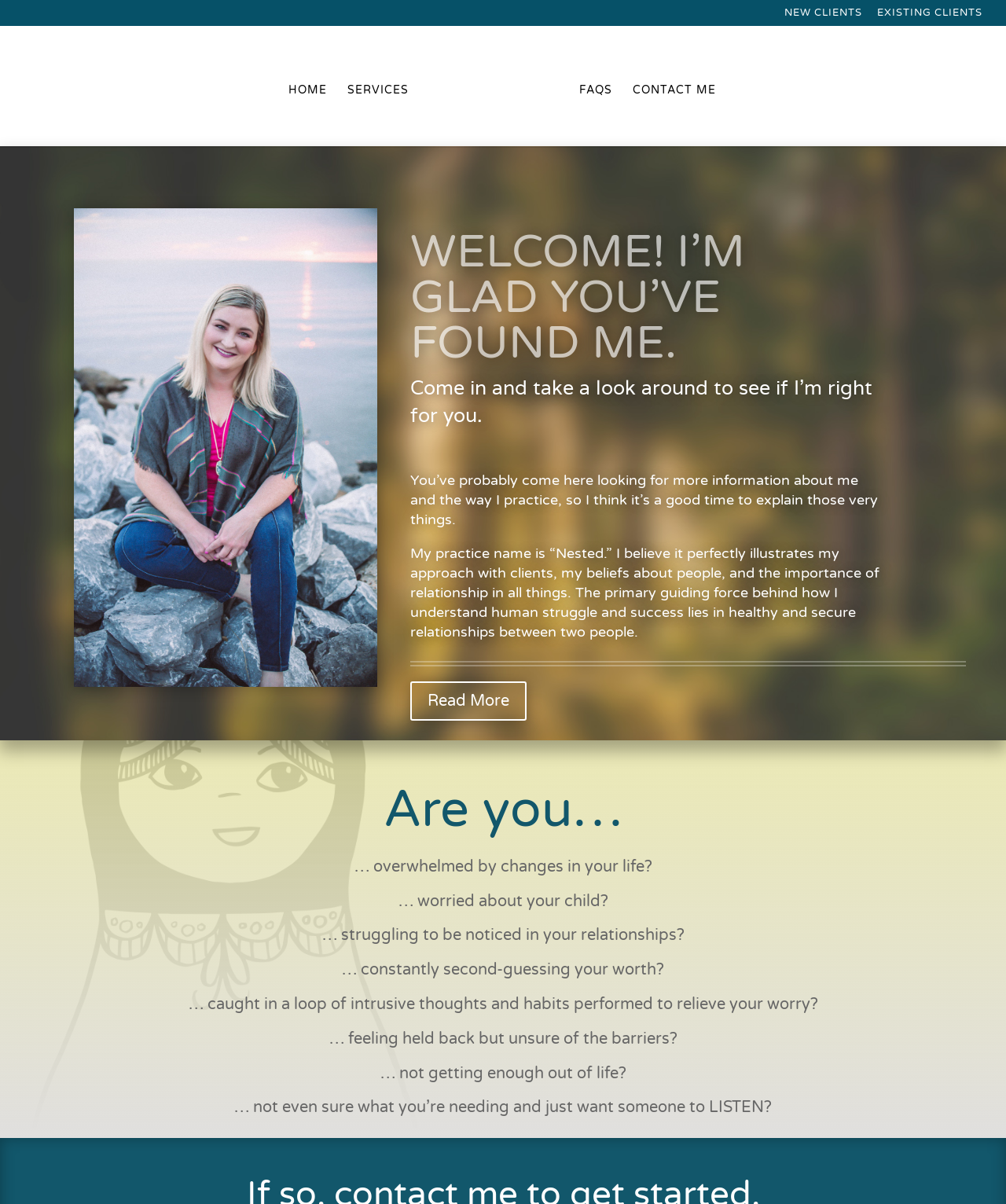Respond with a single word or phrase:
How many links are available in the top navigation menu?

6